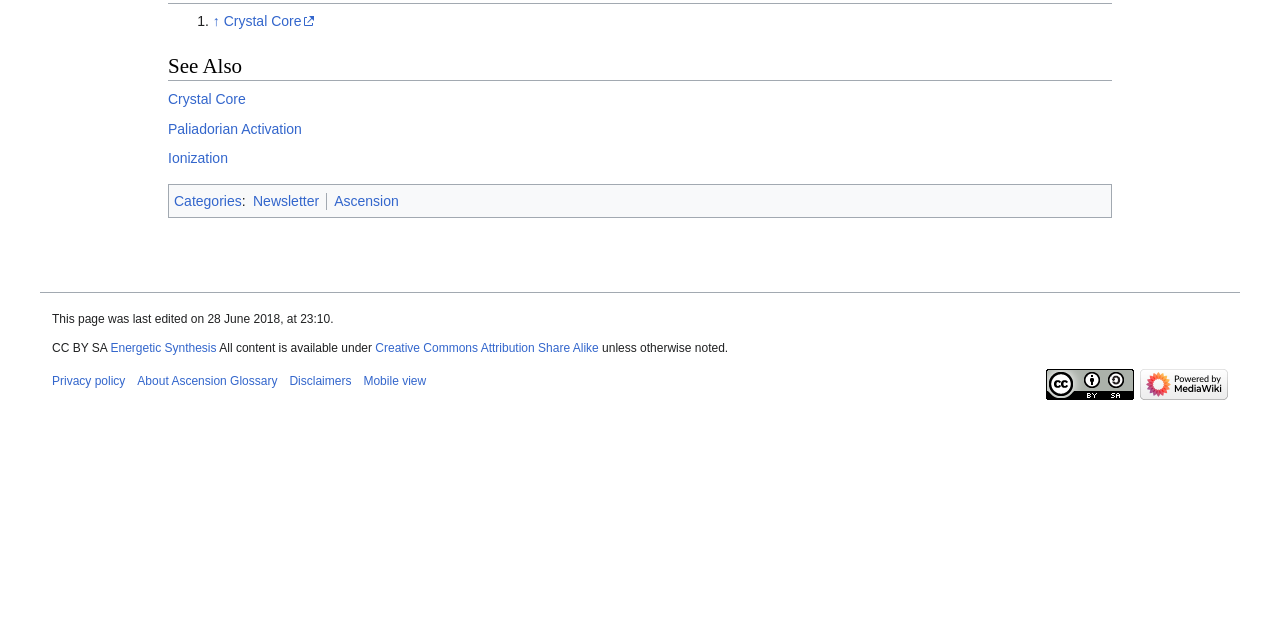Given the element description: "Crystal Core", predict the bounding box coordinates of the UI element it refers to, using four float numbers between 0 and 1, i.e., [left, top, right, bottom].

[0.131, 0.143, 0.192, 0.168]